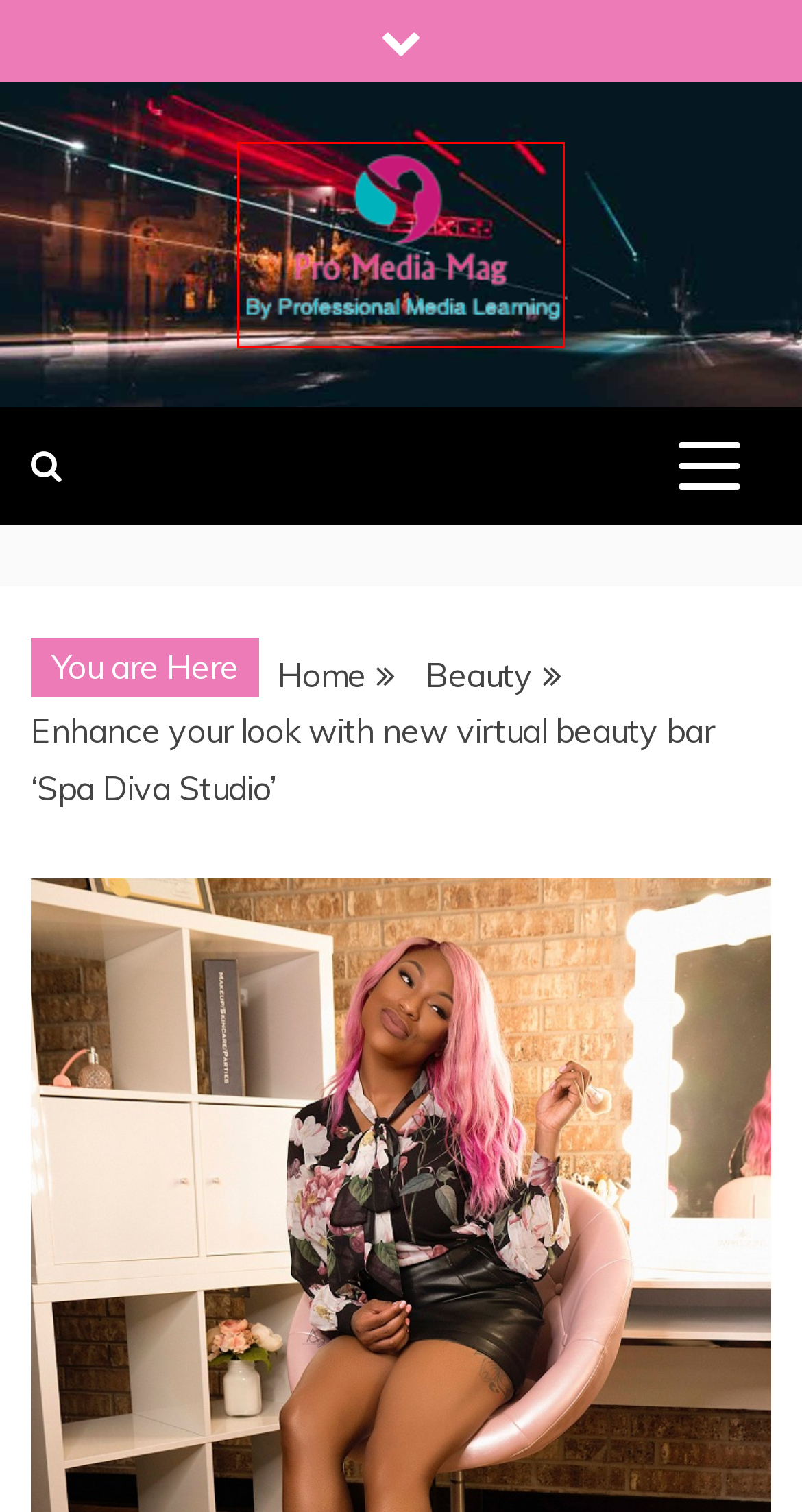You have a screenshot of a webpage with a red bounding box around a UI element. Determine which webpage description best matches the new webpage that results from clicking the element in the bounding box. Here are the candidates:
A. Singers | Pro Media Mag
B. Q&A With Director Of “The Chefs” And His Choice of Cinematographers Gurdeep Singh | Pro Media Mag
C. Casino | Pro Media Mag
D. Father's Day | Pro Media Mag
E. Education | Pro Media Mag
F. Halloween | Pro Media Mag
G. Pro Media Mag - Fashion, Showbiz, Beauty Mag By PML Group
H. Food | Pro Media Mag

G